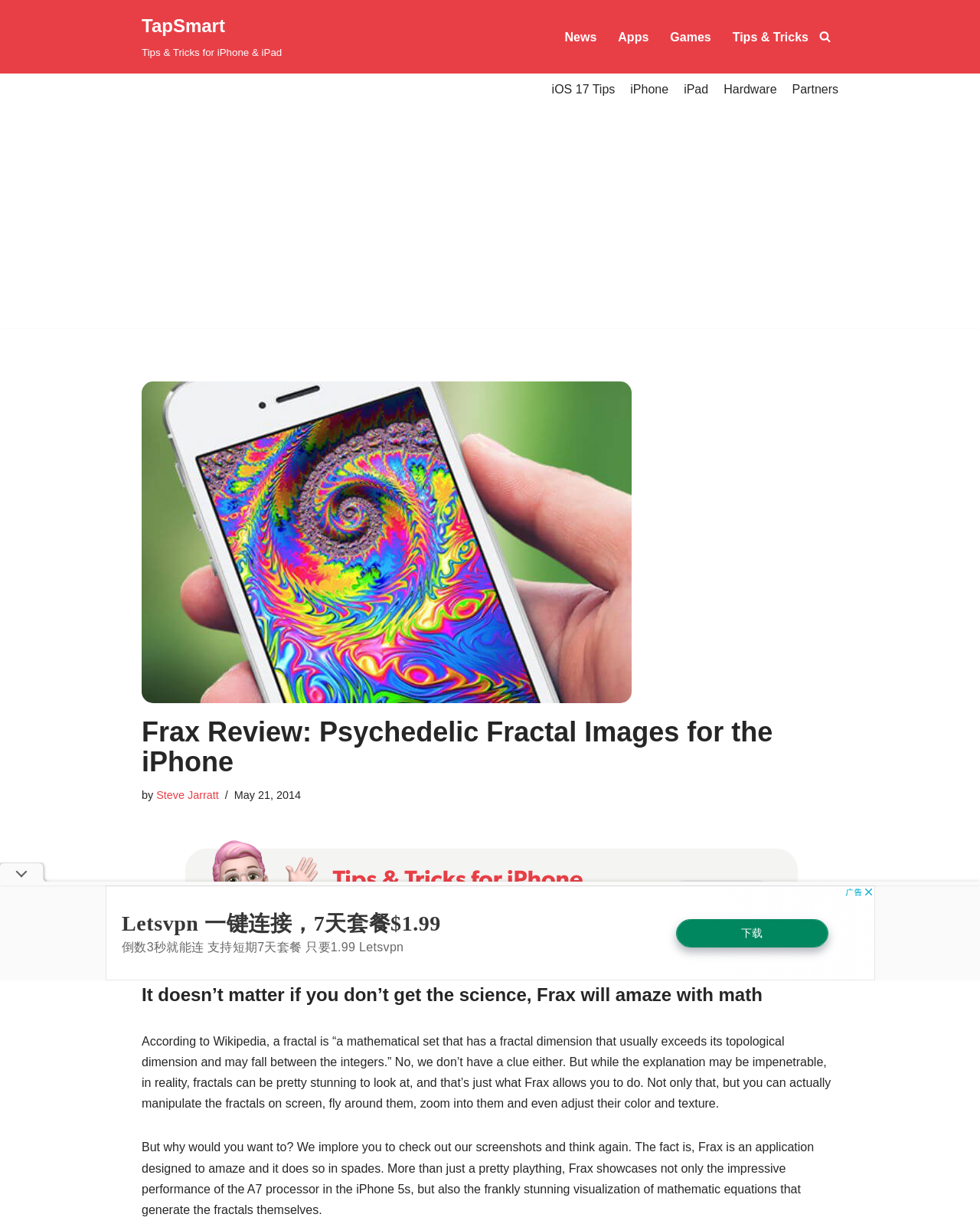Predict the bounding box coordinates of the area that should be clicked to accomplish the following instruction: "Listen to the webpage with webReader". The bounding box coordinates should consist of four float numbers between 0 and 1, i.e., [left, top, right, bottom].

None